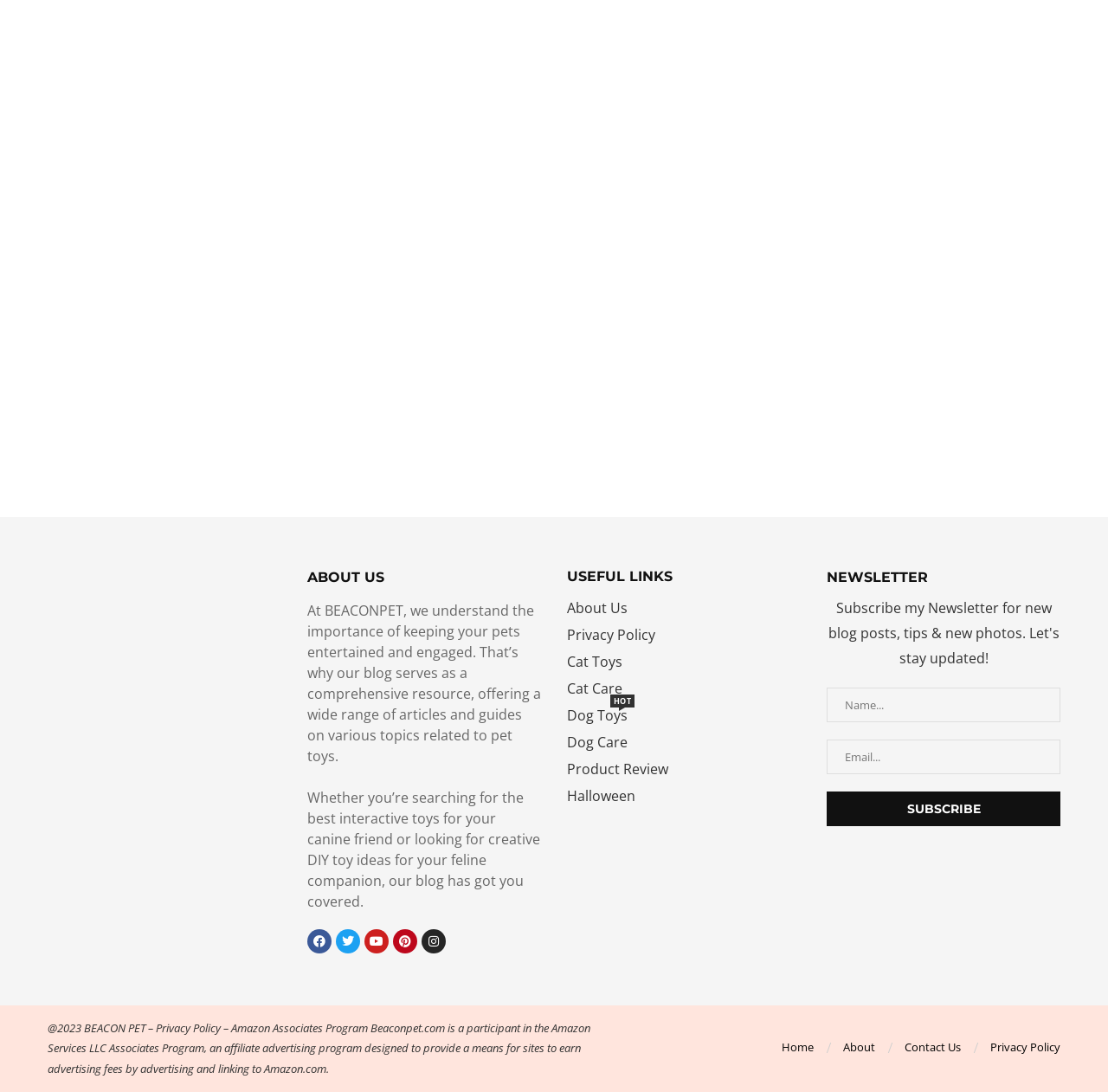Find the bounding box of the web element that fits this description: "Youtube".

[0.329, 0.851, 0.351, 0.873]